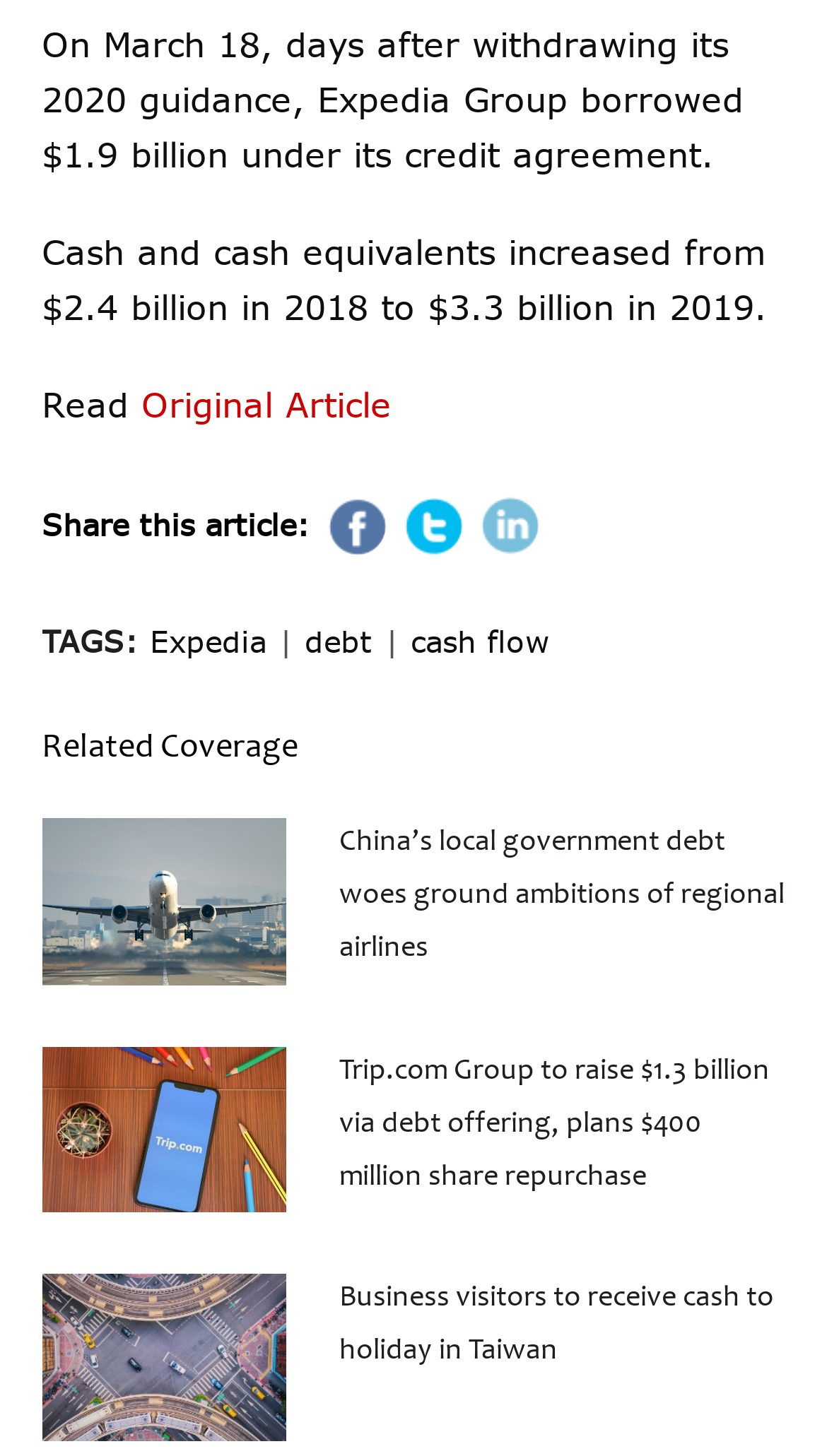Please determine the bounding box coordinates of the element to click in order to execute the following instruction: "Contact the Office of the Historian". The coordinates should be four float numbers between 0 and 1, specified as [left, top, right, bottom].

None